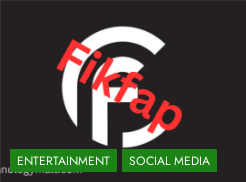What is the theme of the platform?
Examine the webpage screenshot and provide an in-depth answer to the question.

The caption suggests that the platform is dynamic and caters to trends in wellness and self-care, which aligns with the article title 'Fikfap Trends: What’s Hot and What’s Not in the World of Wellness', indicating that the theme of the platform is wellness and self-care.